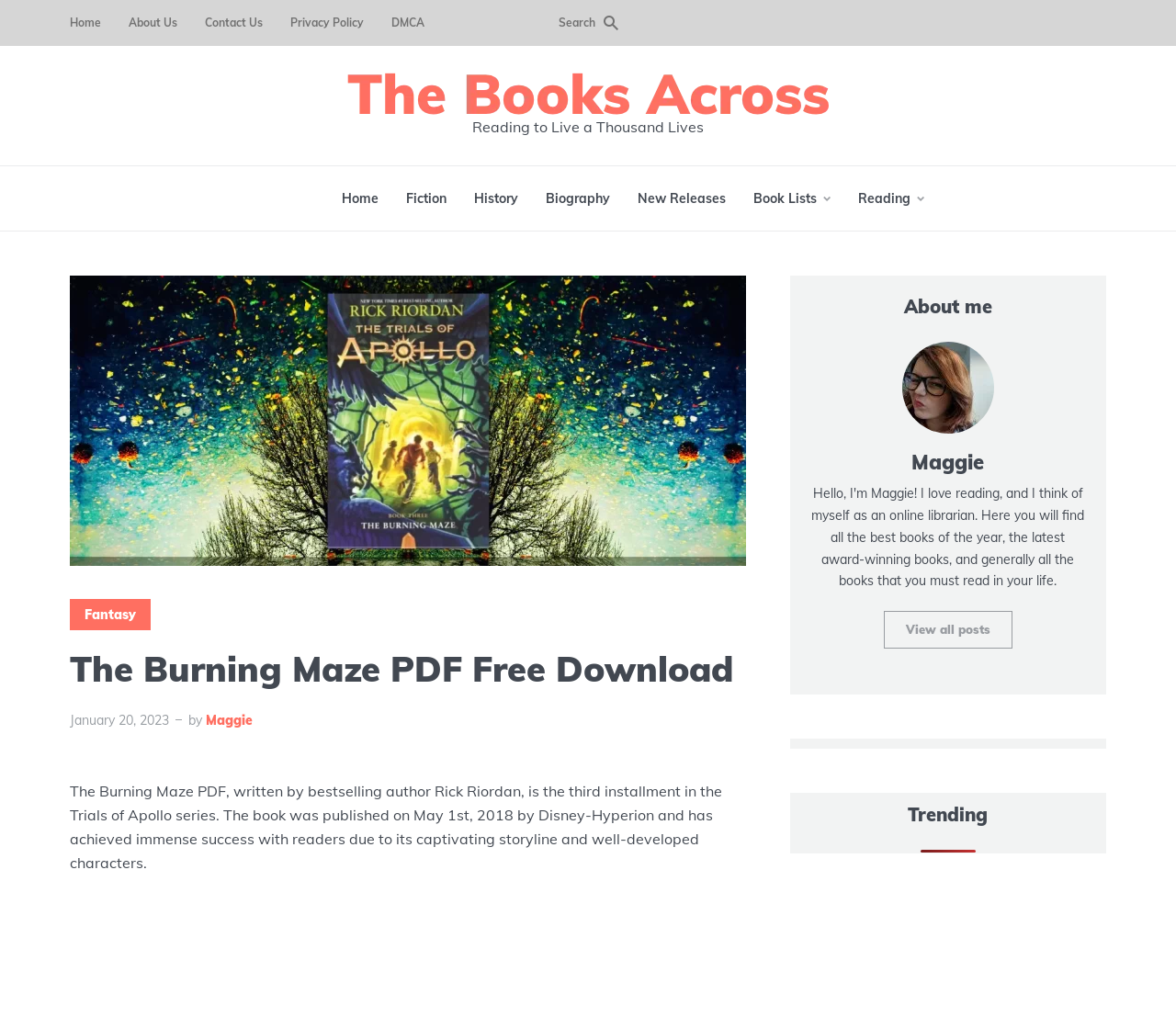Specify the bounding box coordinates of the element's area that should be clicked to execute the given instruction: "view all posts". The coordinates should be four float numbers between 0 and 1, i.e., [left, top, right, bottom].

[0.752, 0.594, 0.861, 0.631]